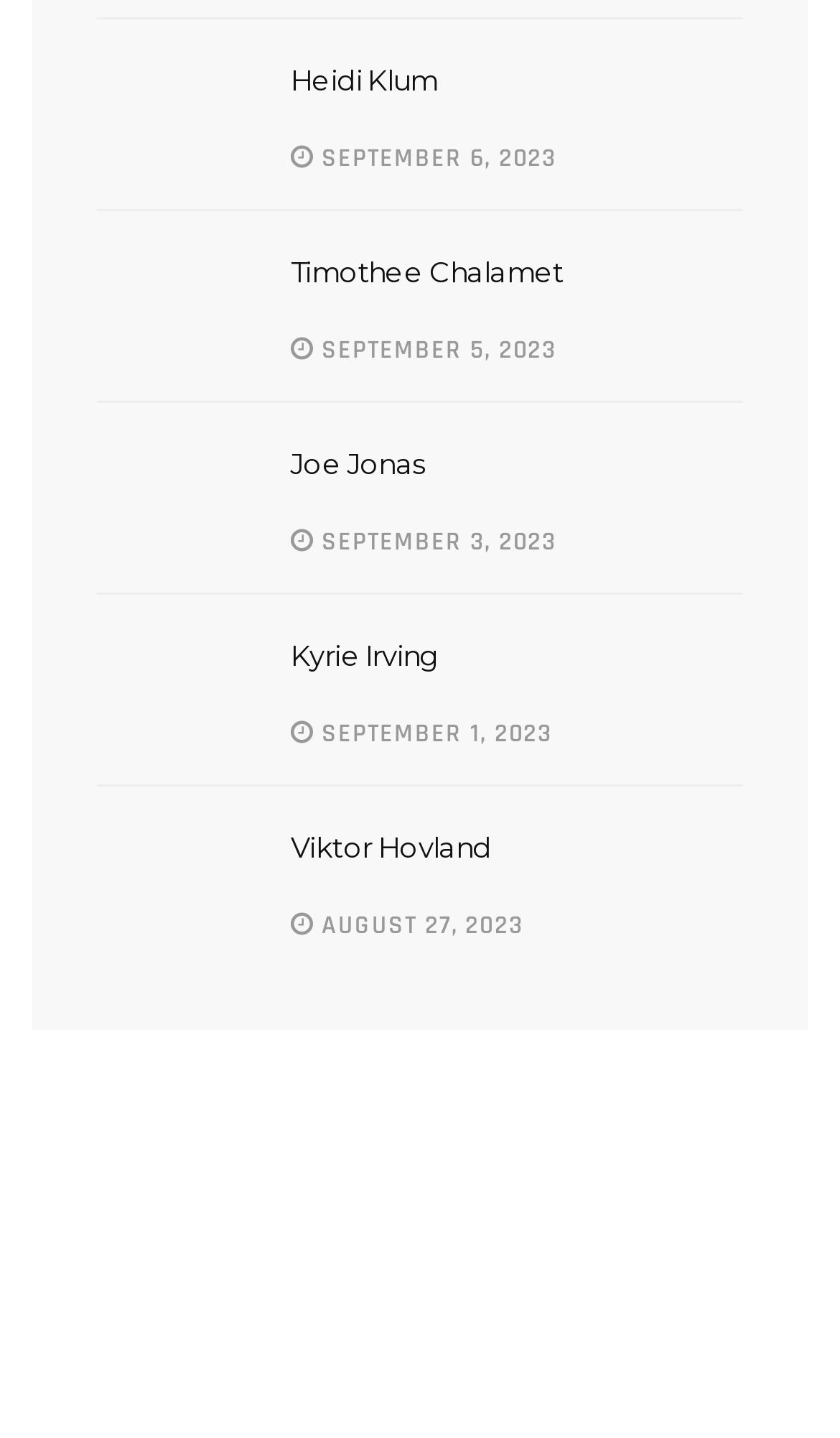How many celebrities are listed?
Answer the question with a thorough and detailed explanation.

I counted the number of headings with celebrity names, which are Heidi Klum, Timothee Chalamet, Joe Jonas, Kyrie Irving, and Viktor Hovland, and found that there are 5 celebrities listed.